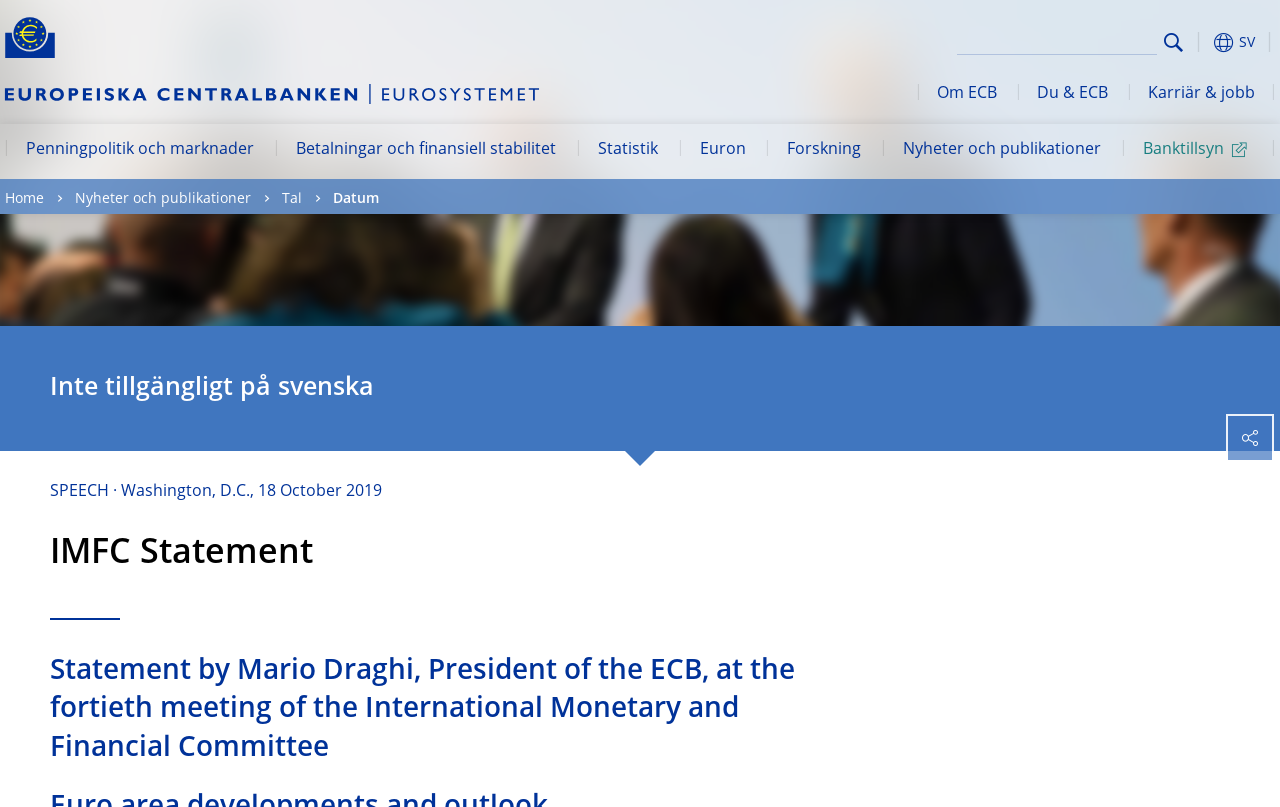Review the image closely and give a comprehensive answer to the question: What is the topic of the IMFC Statement?

The topic of the IMFC Statement can be found in the heading 'IMFC Statement' and the subheading 'Statement by Mario Draghi, President of the ECB, at the fortieth meeting of the International Monetary and Financial Committee', which indicates that the statement is made by Mario Draghi, the President of the ECB.